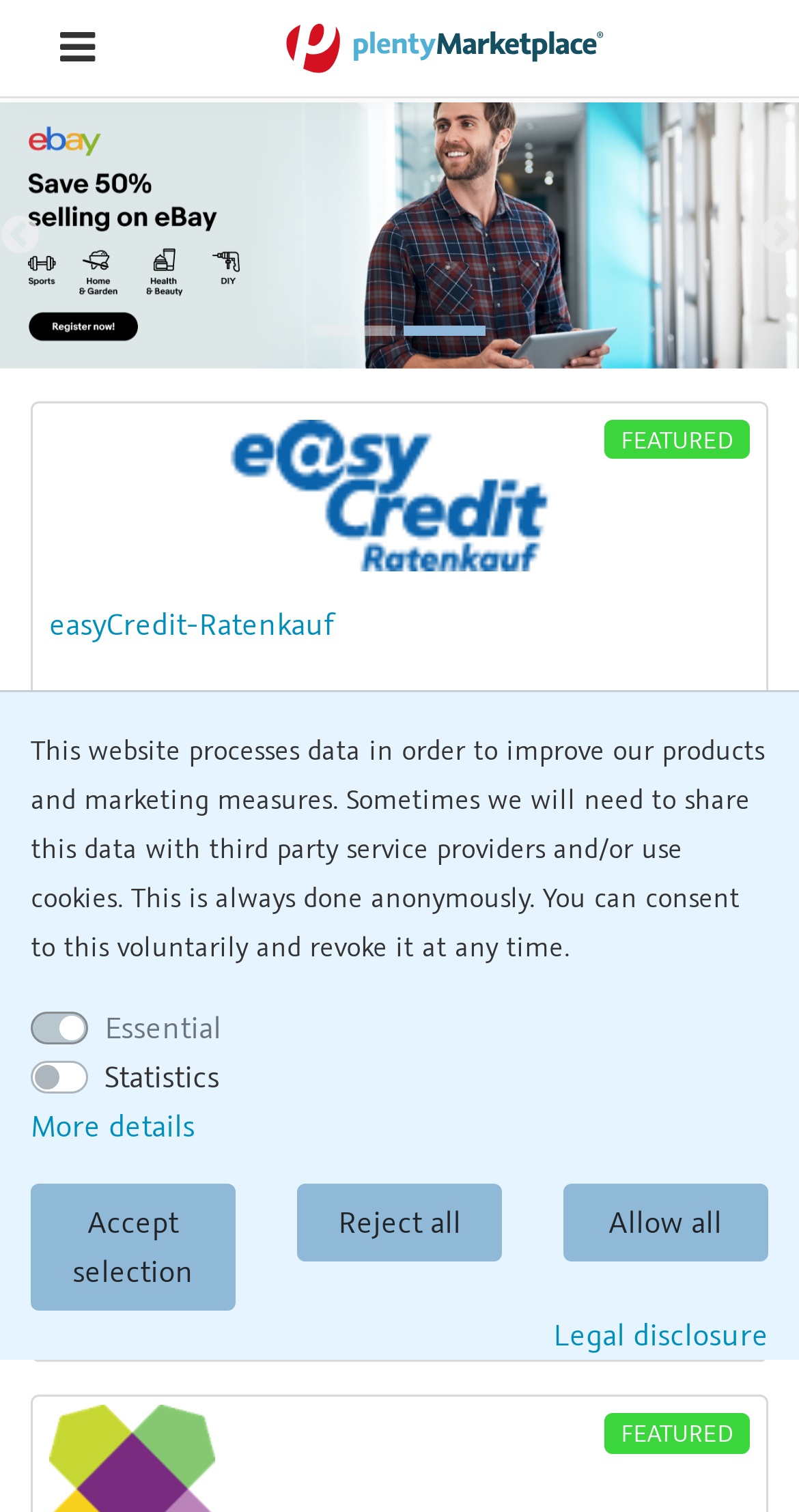Please identify the bounding box coordinates of where to click in order to follow the instruction: "Browse to the top of the page".

[0.895, 0.91, 0.979, 0.962]